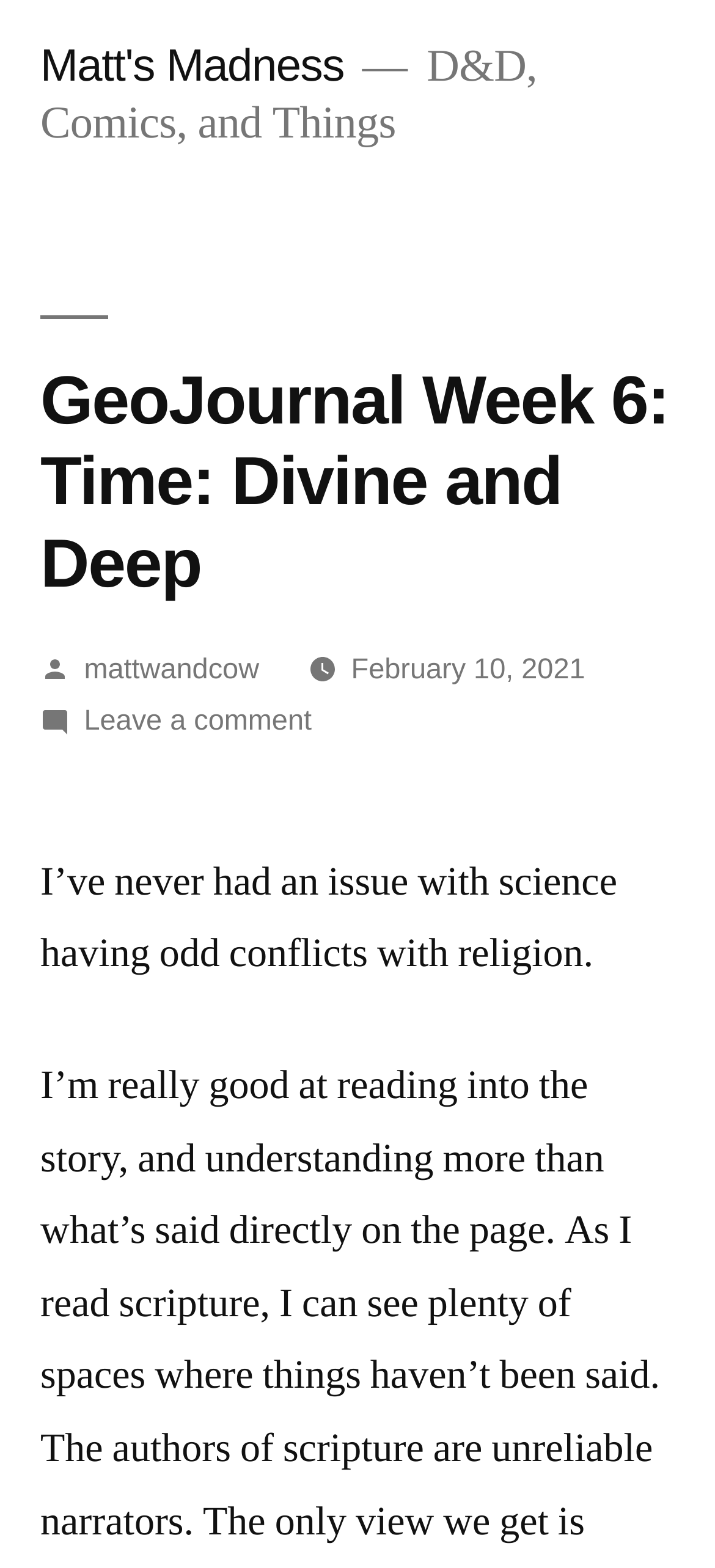Can you extract the primary headline text from the webpage?

GeoJournal Week 6: Time: Divine and Deep